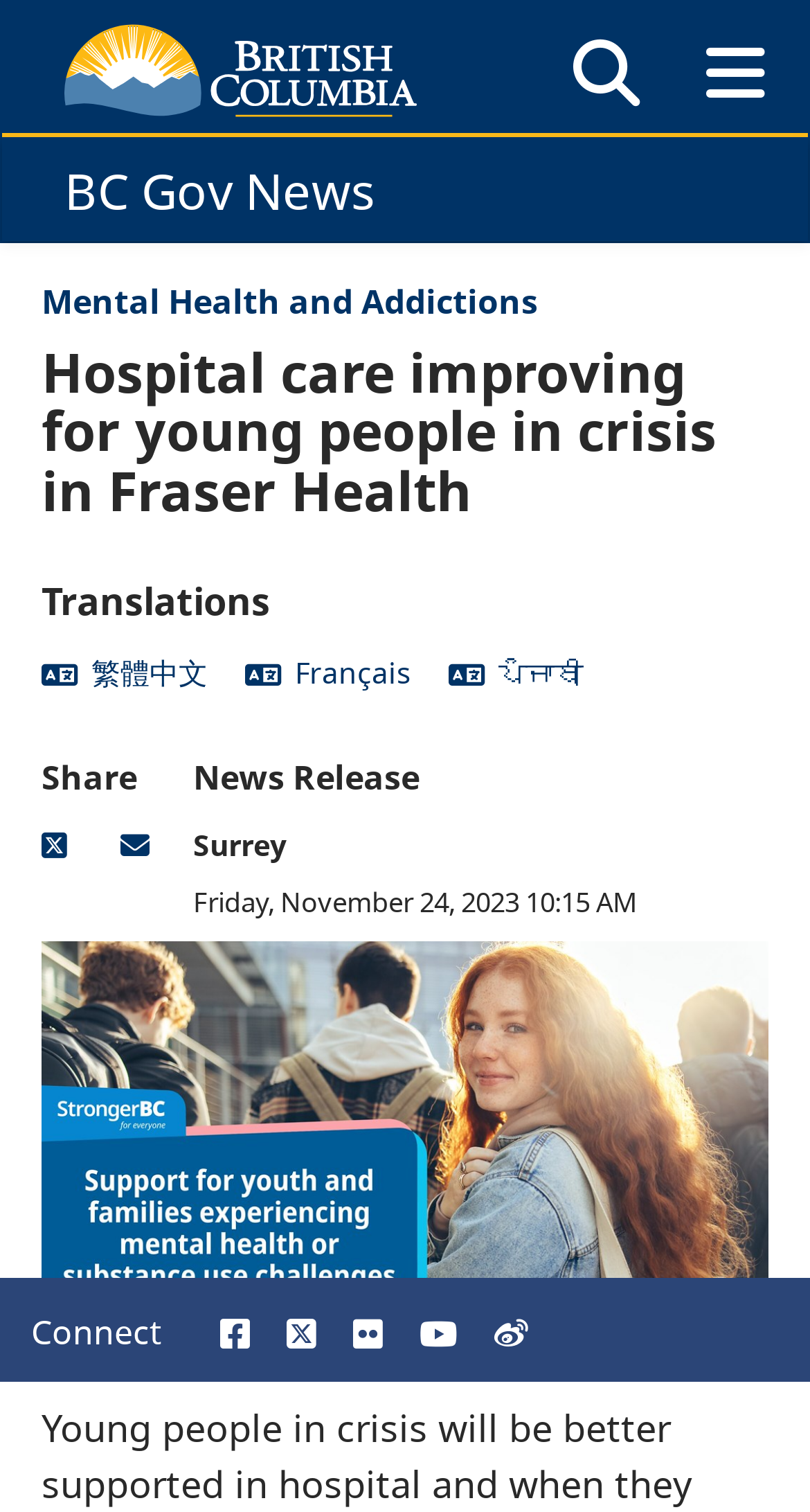How many translation options are available?
Using the image as a reference, answer the question in detail.

I counted the number of links under the 'Translations' heading, which are '繁體中文', 'Français', and 'ਪੰਜਾਬੀ', so there are 3 translation options available.